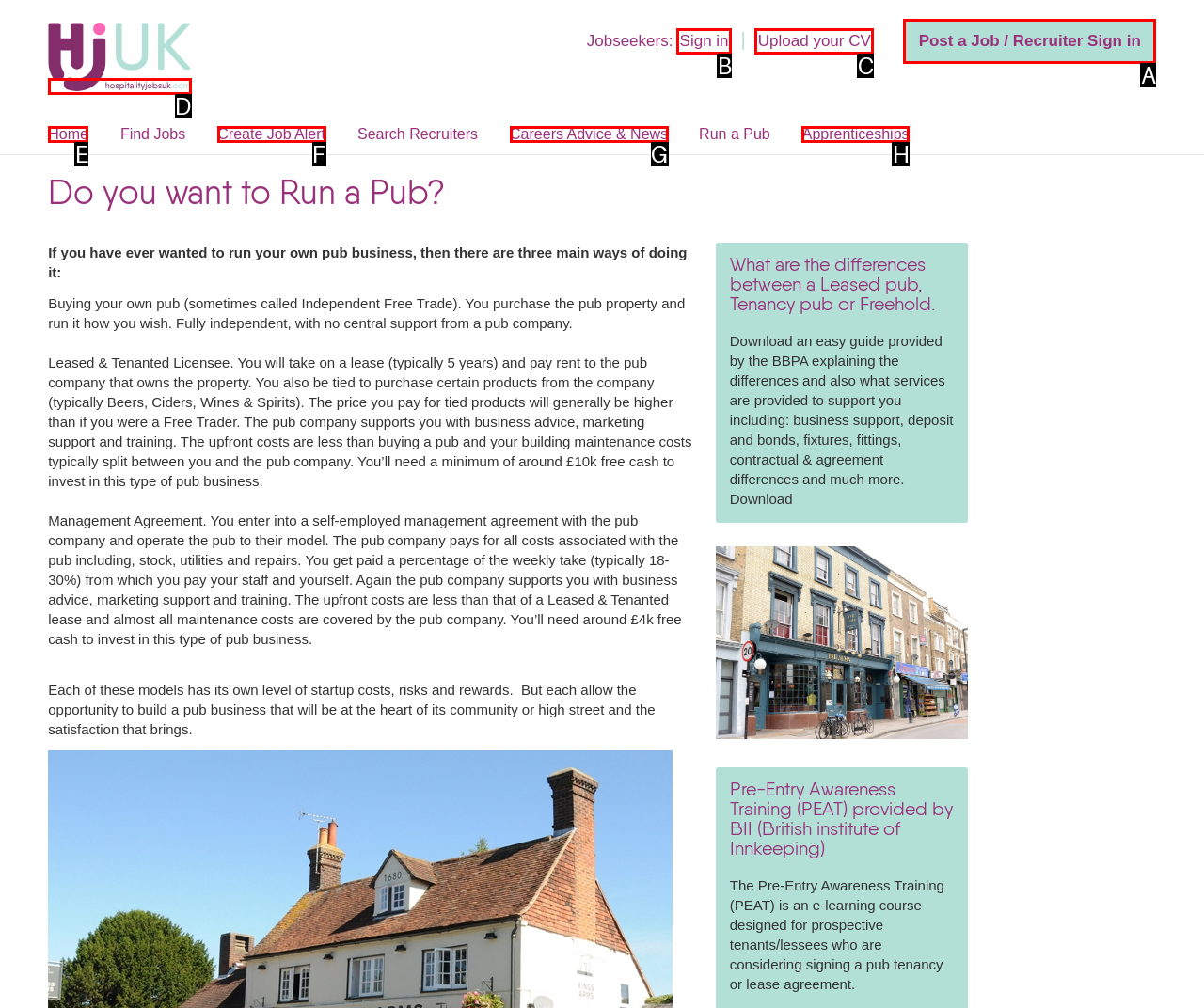Identify the HTML element that corresponds to the description: Careers Advice & News Provide the letter of the matching option directly from the choices.

G